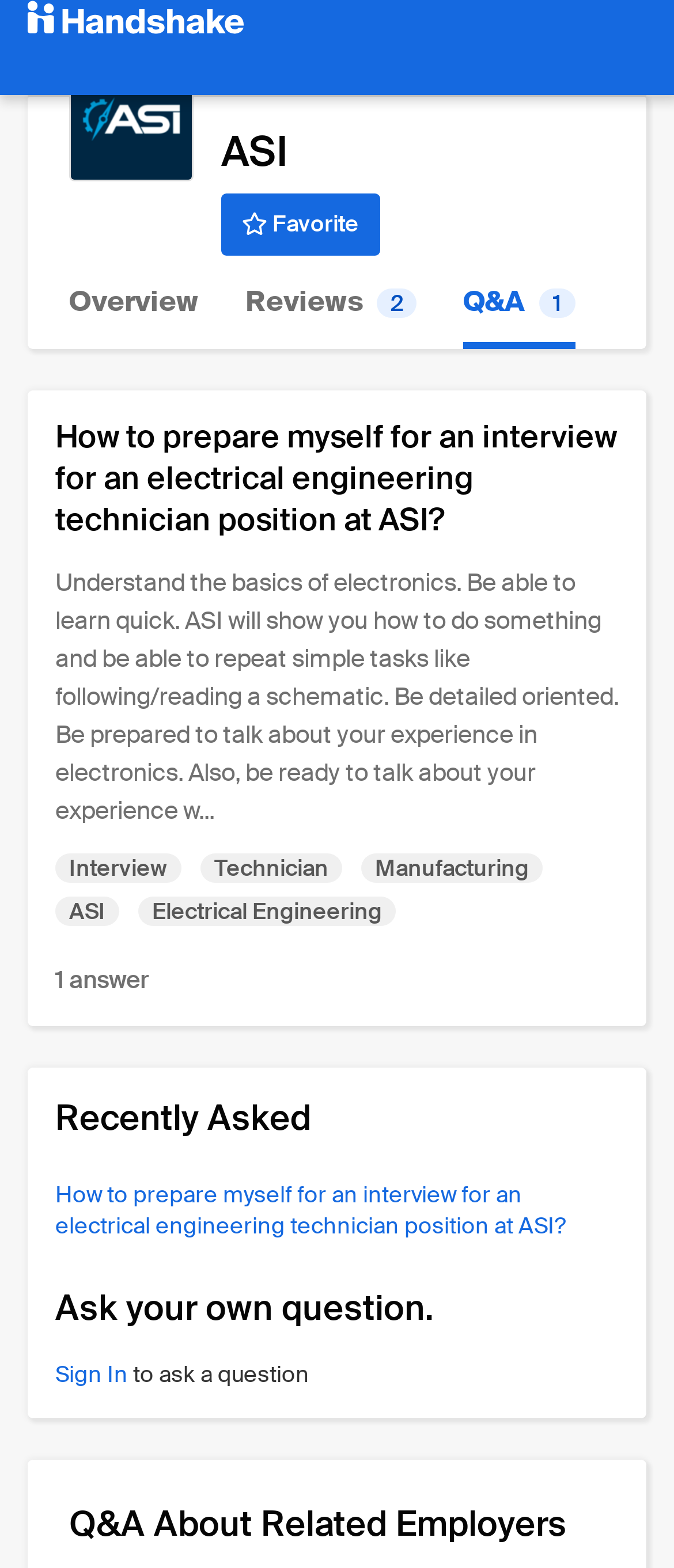What is the purpose of the 'Favorite' button?
Using the image as a reference, deliver a detailed and thorough answer to the question.

The 'Favorite' button is located next to the company name 'ASI' and is likely used to mark the company as a favorite. This allows users to easily access the company's page and reviews later.